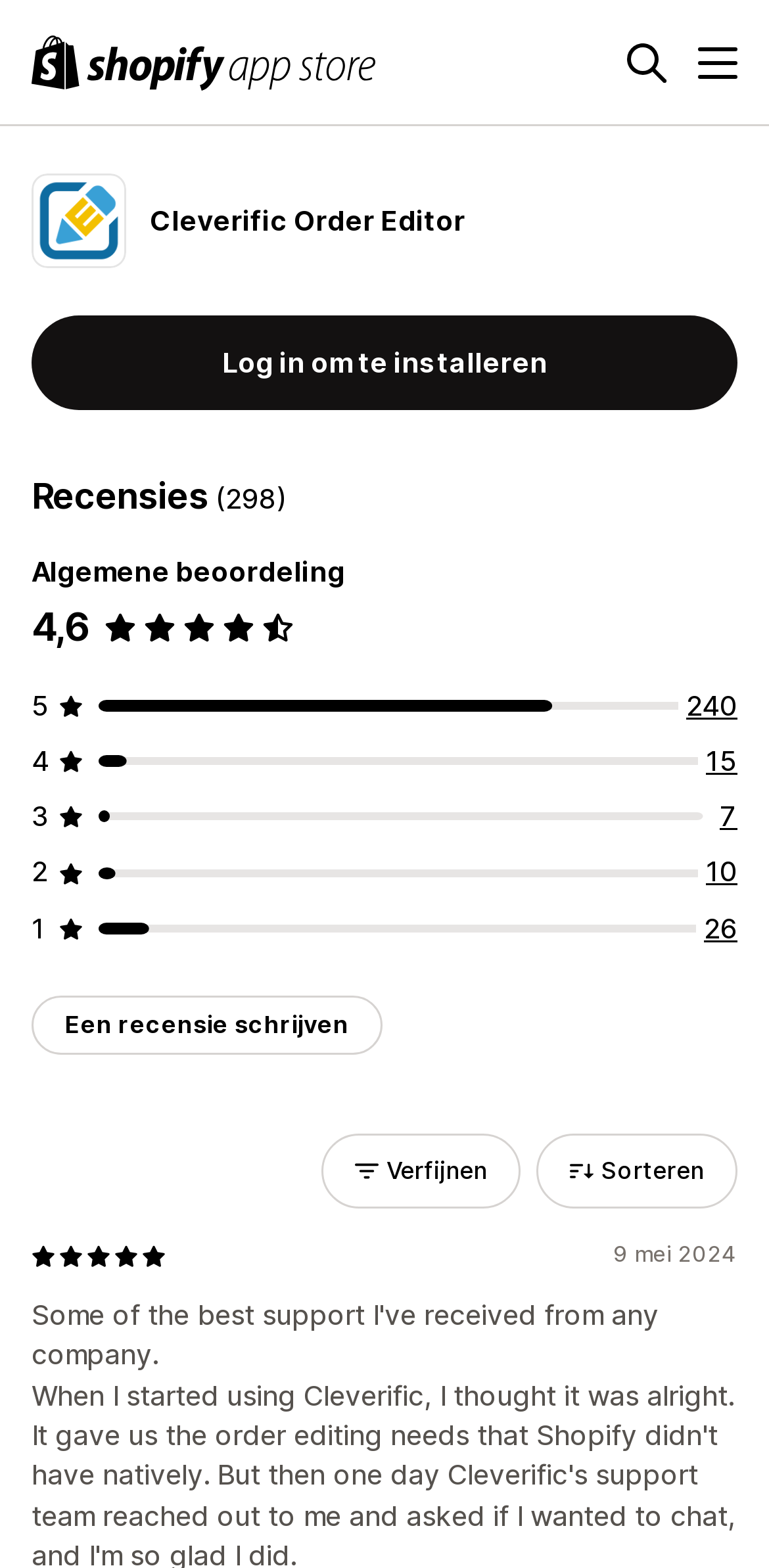What is the purpose of the 'Log in om te installeren' button?
Provide a fully detailed and comprehensive answer to the question.

I inferred the purpose of the button by its text 'Log in om te installeren', which suggests that the user needs to log in to install the app, likely Cleverific Order Editor.